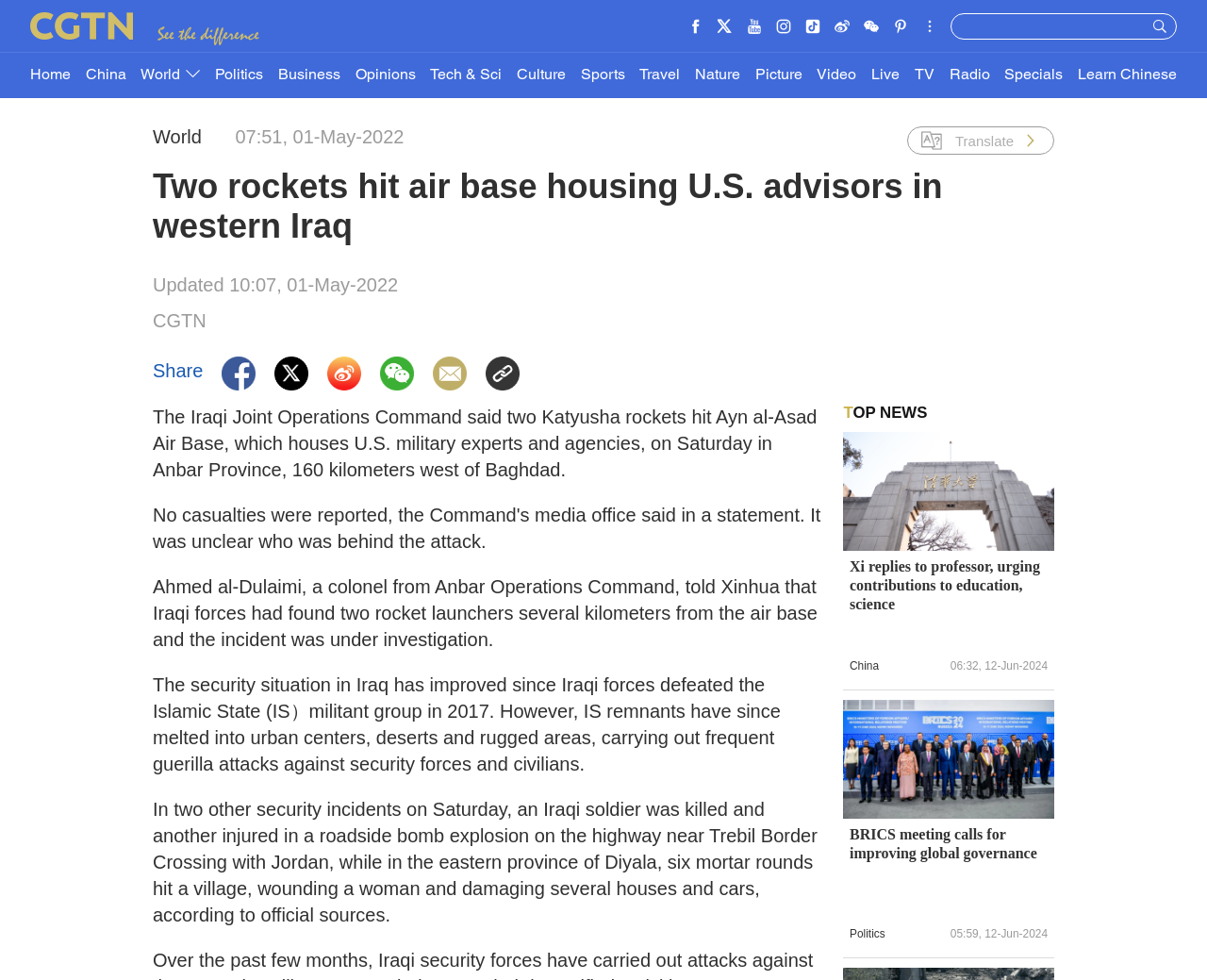Pinpoint the bounding box coordinates of the clickable area needed to execute the instruction: "Click the 'BRICS meeting calls for improving global governance' news link". The coordinates should be specified as four float numbers between 0 and 1, i.e., [left, top, right, bottom].

[0.698, 0.765, 0.873, 0.781]